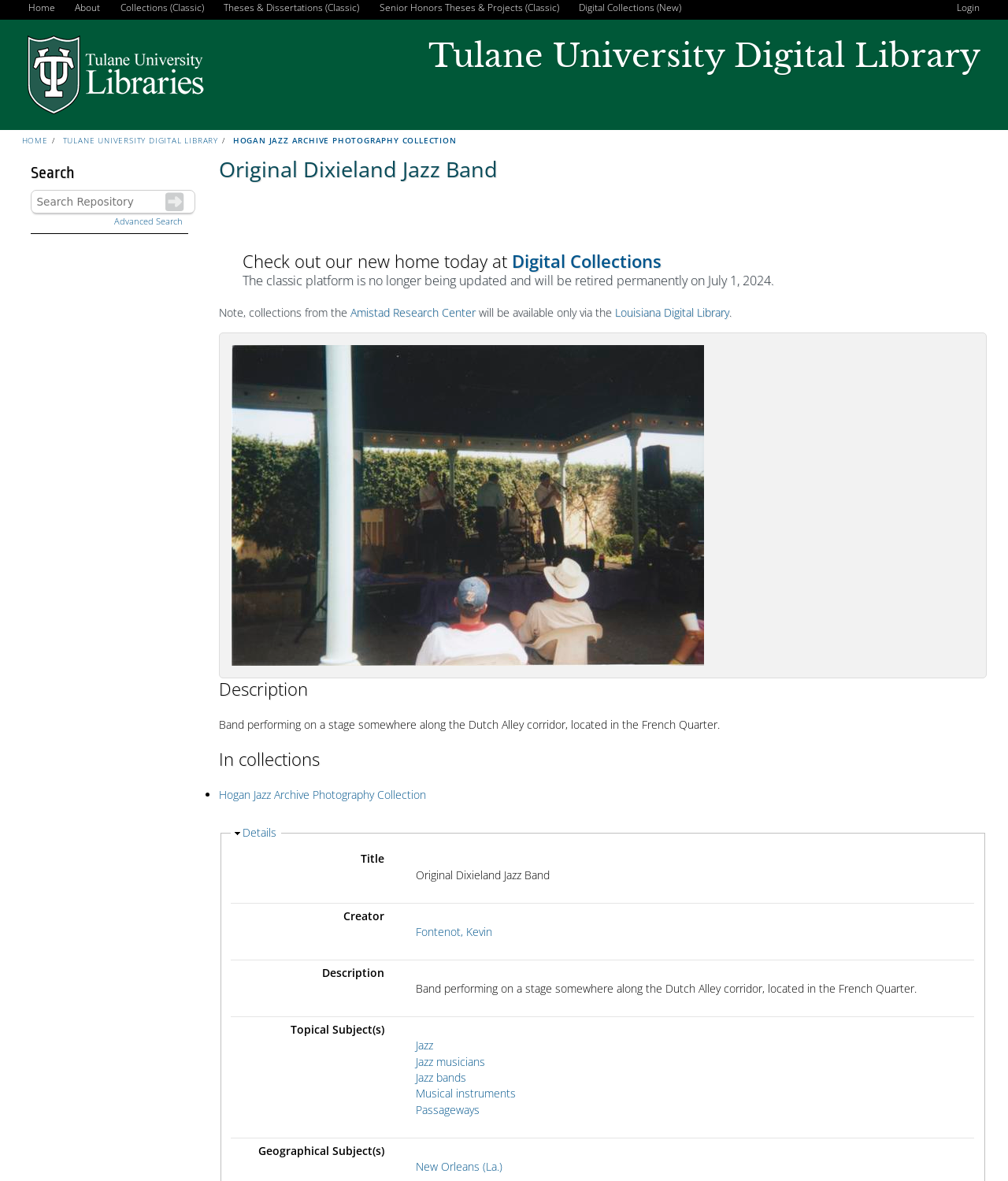Construct a comprehensive description capturing every detail on the webpage.

The webpage is about the Original Dixieland Jazz Band, a collection within the Tulane University Digital Library. At the top, there is a navigation menu with links to "Home", "About", "Collections (Classic)", "Theses & Dissertations (Classic)", "Senior Honors Theses & Projects (Classic)", "Digital Collections (New)", and "Login". Below the navigation menu, there is a heading that reads "Tulane University Digital Library" and a "YOU ARE HERE" section that indicates the current location within the website.

The main content area is divided into two sections. On the left, there is a section with a heading "Original Dixieland Jazz Band" and a blockquote that contains a message about the new home of the digital collections and a warning that the classic platform will be retired on July 1, 2024. Below the blockquote, there is a heading that notes that collections from the Amistad Research Center will be available only via the Louisiana Digital Library.

On the right, there is a section with an image that takes up most of the space. Below the image, there is a heading "Description" and a paragraph of text that describes the image, which is a band performing on a stage somewhere along the Dutch Alley corridor, located in the French Quarter.

Further down, there is a section with a heading "In collections" that lists the Hogan Jazz Archive Photography Collection. Below this section, there is a detailed description of the collection, including its title, creator, and topical and geographical subjects.

At the bottom of the page, there is a search section with a heading "Search", a search term input field, and a search button. There is also a link to "Advanced Search".